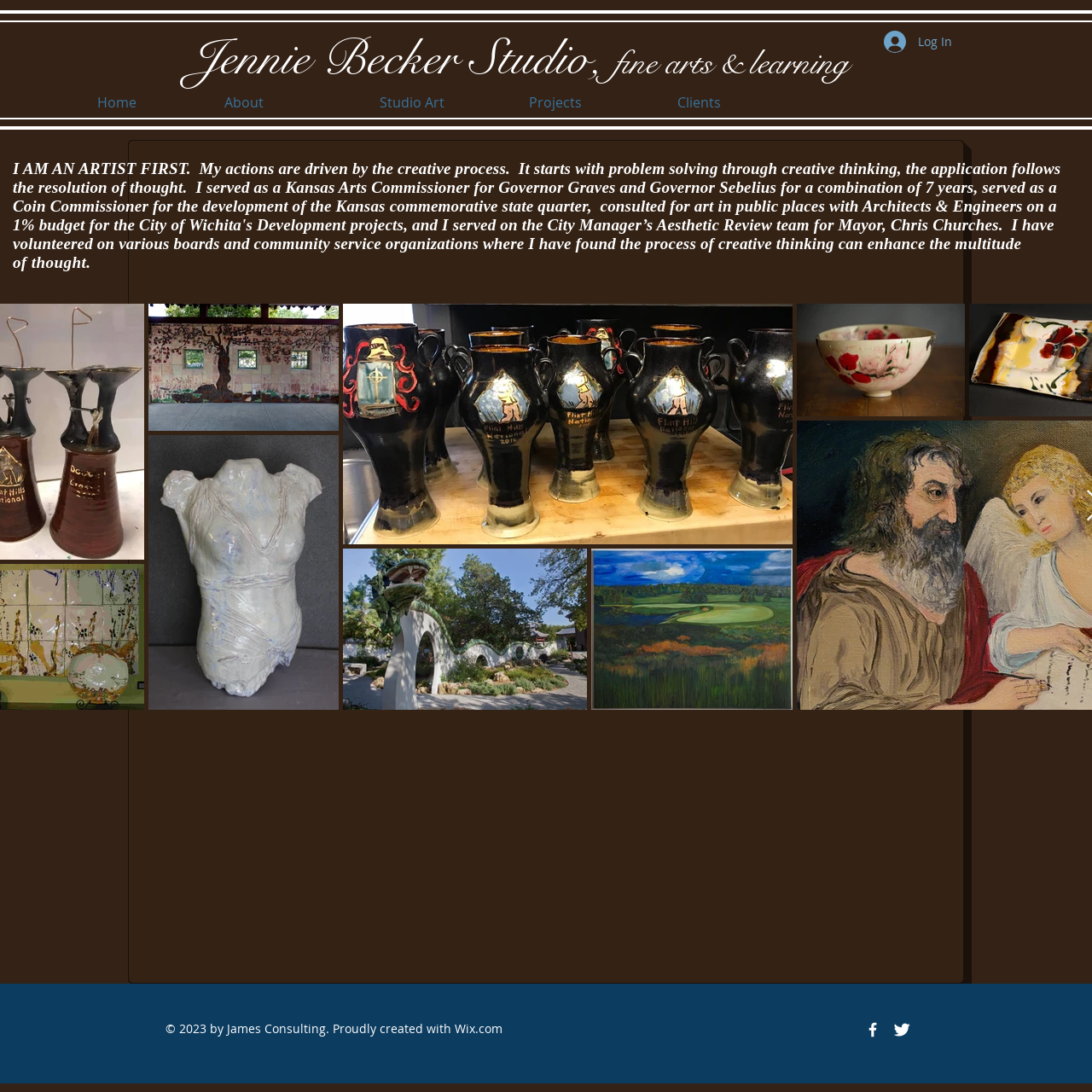Kindly determine the bounding box coordinates for the area that needs to be clicked to execute this instruction: "Click the Log In button".

[0.798, 0.023, 0.883, 0.053]